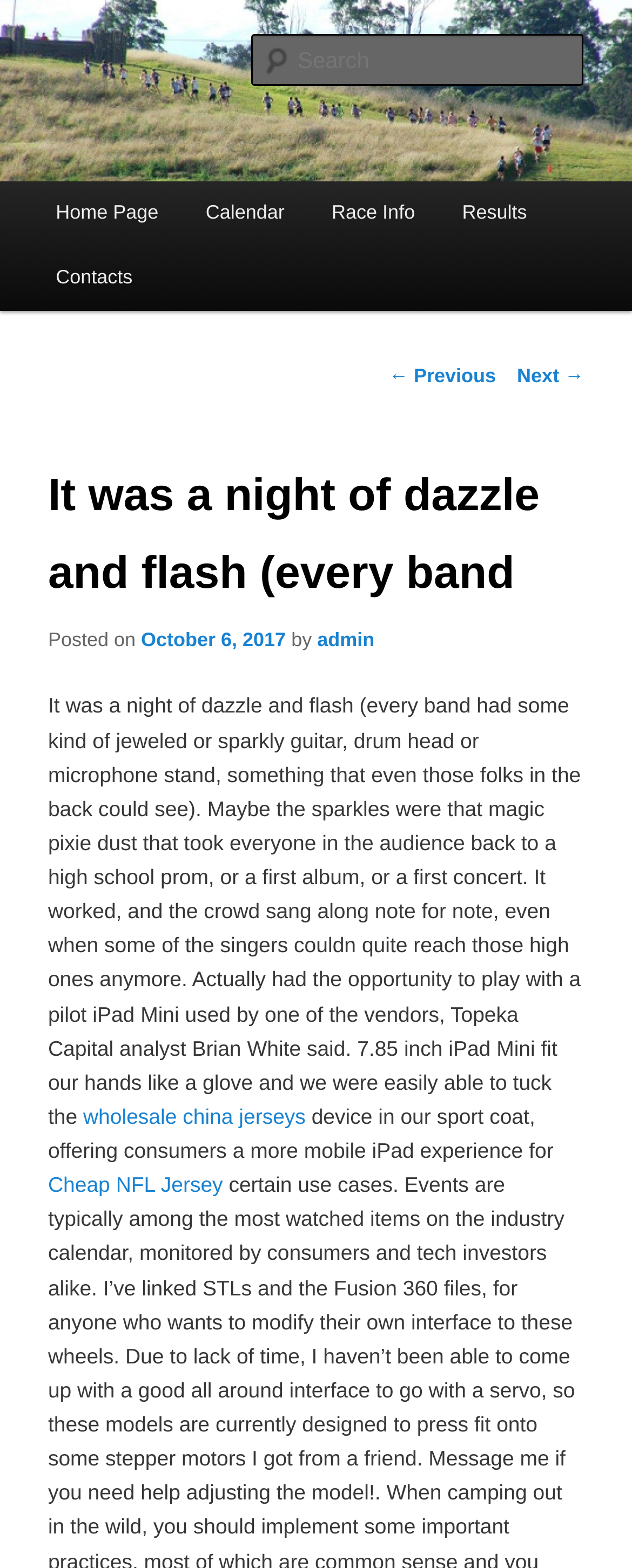Please answer the following question using a single word or phrase: 
What is the text of the paragraph below the header?

It was a night of dazzle and flash...